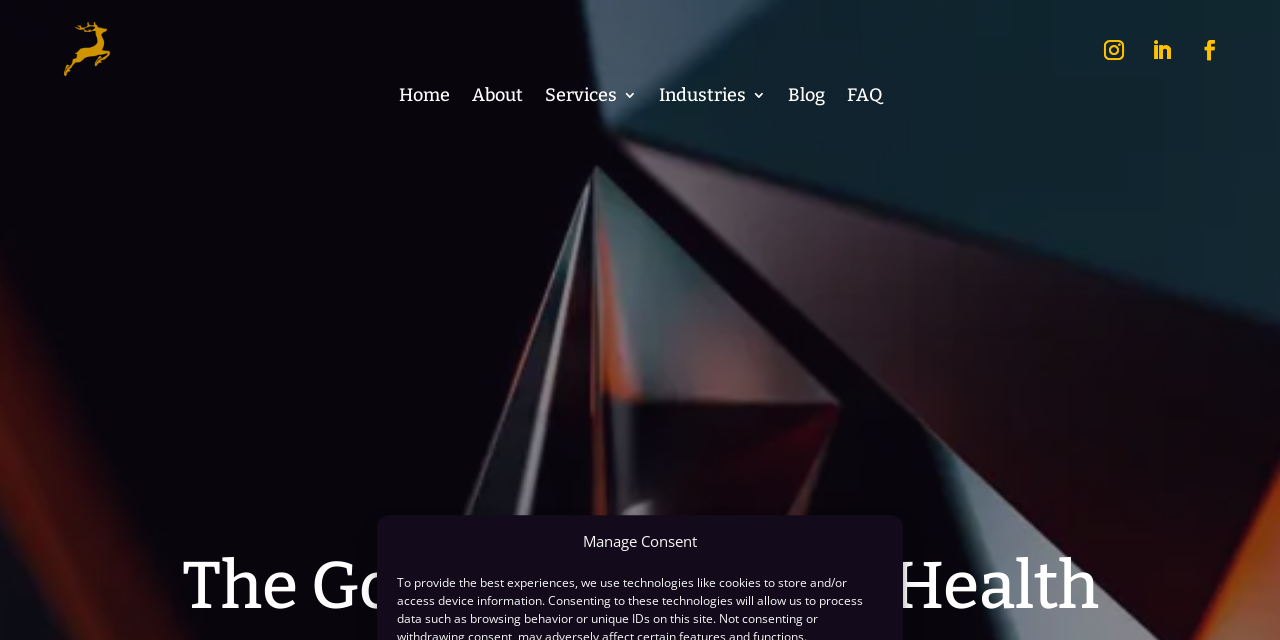How many navigation links are there?
Answer briefly with a single word or phrase based on the image.

7